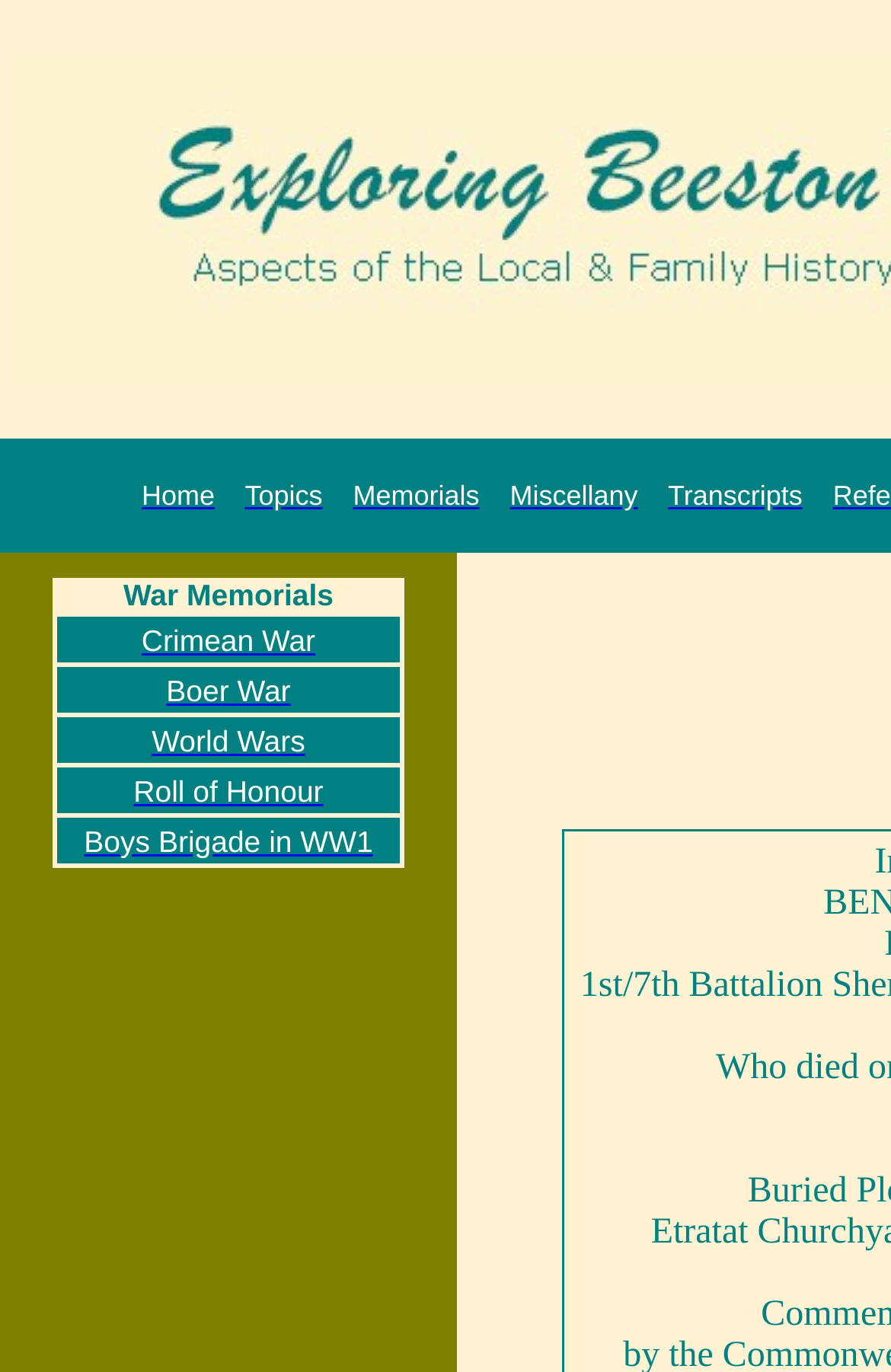Indicate the bounding box coordinates of the element that needs to be clicked to satisfy the following instruction: "Click on Home". The coordinates should be four float numbers between 0 and 1, i.e., [left, top, right, bottom].

[0.159, 0.35, 0.241, 0.373]